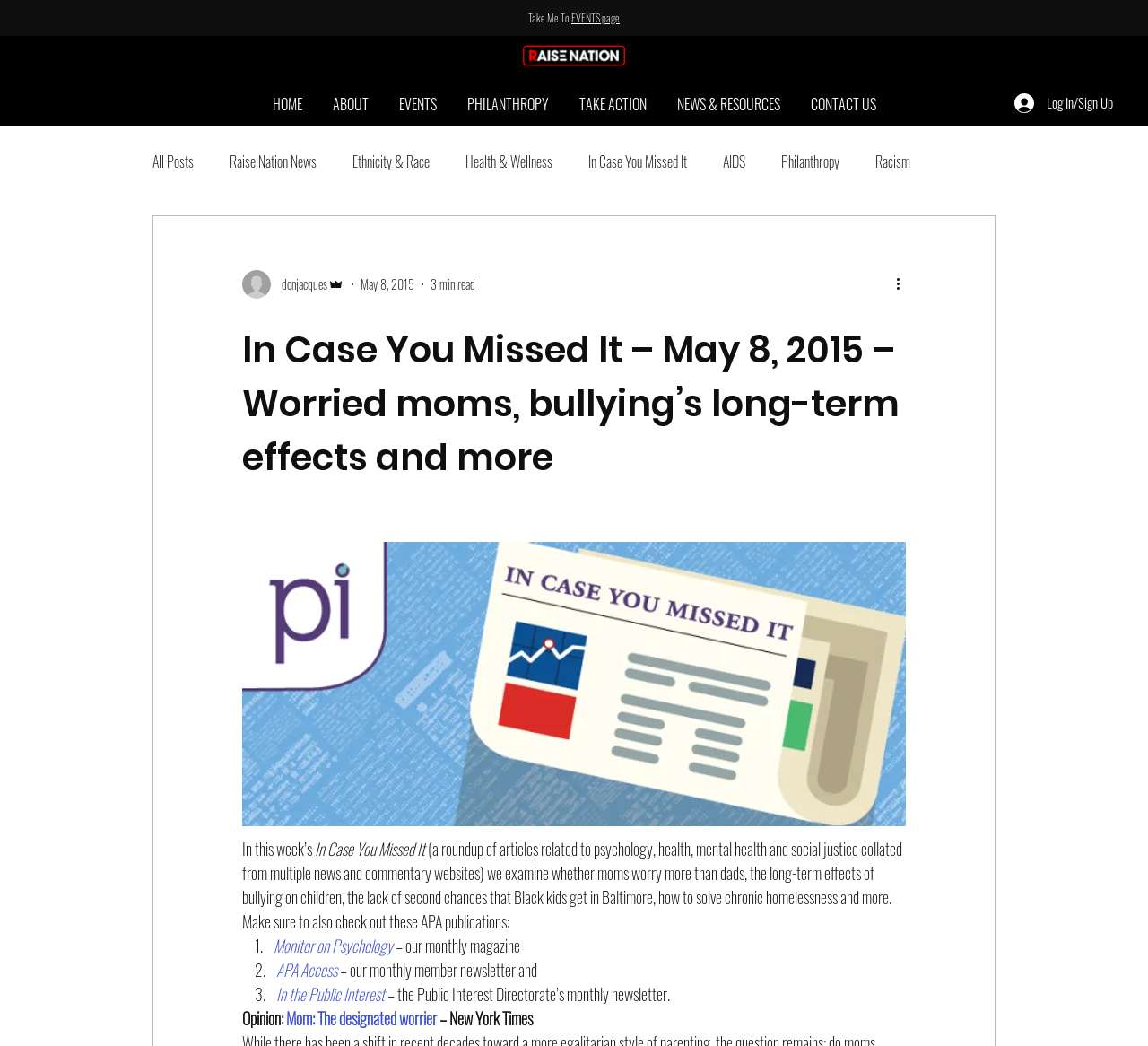Locate and generate the text content of the webpage's heading.

In Case You Missed It – May 8, 2015 – Worried moms, bullying’s long-term effects and more